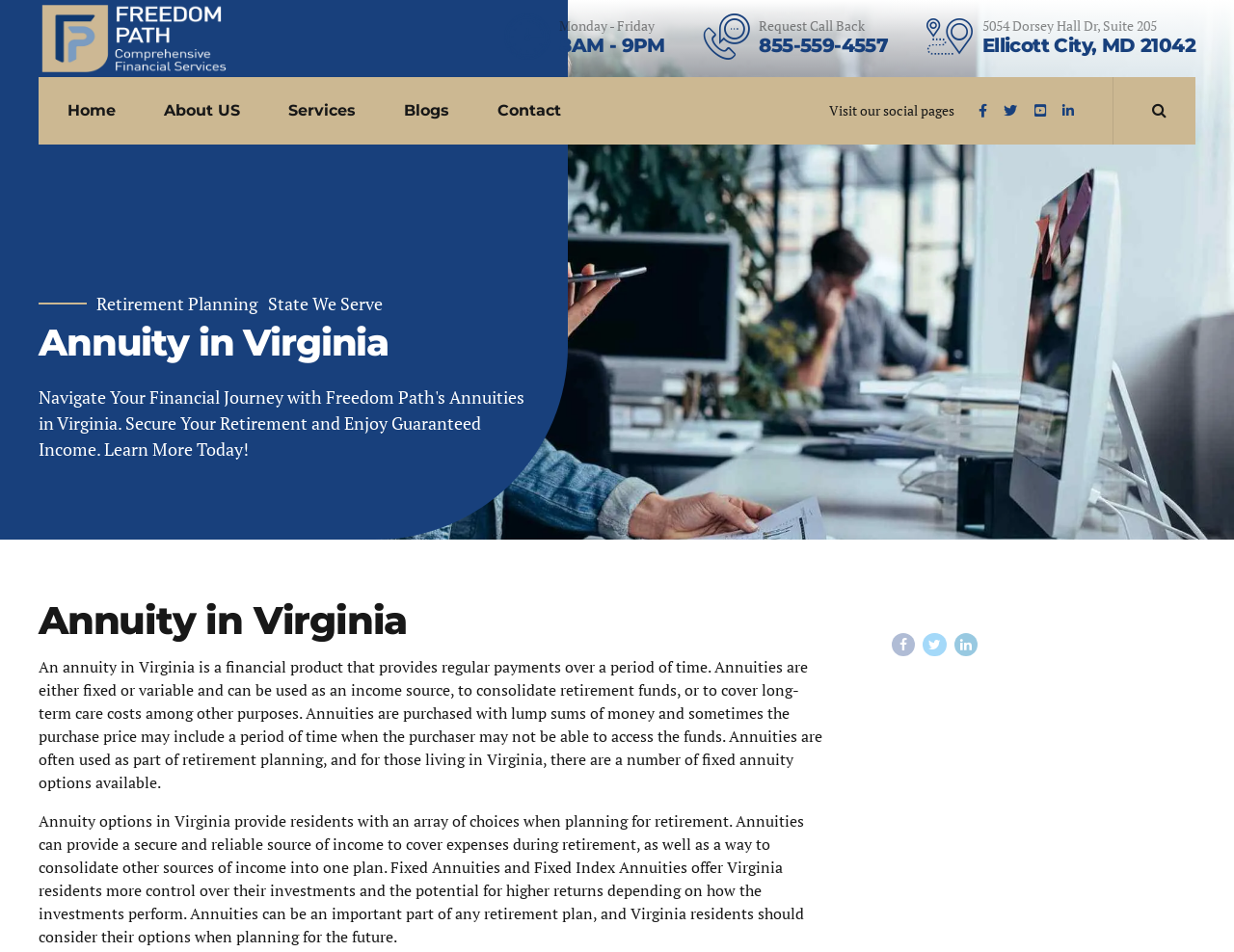What social media platforms does the company have?
Kindly offer a comprehensive and detailed response to the question.

The company has social media links at the bottom of the webpage, which includes Facebook, Twitter, LinkedIn, and Instagram, allowing users to visit their social media pages.